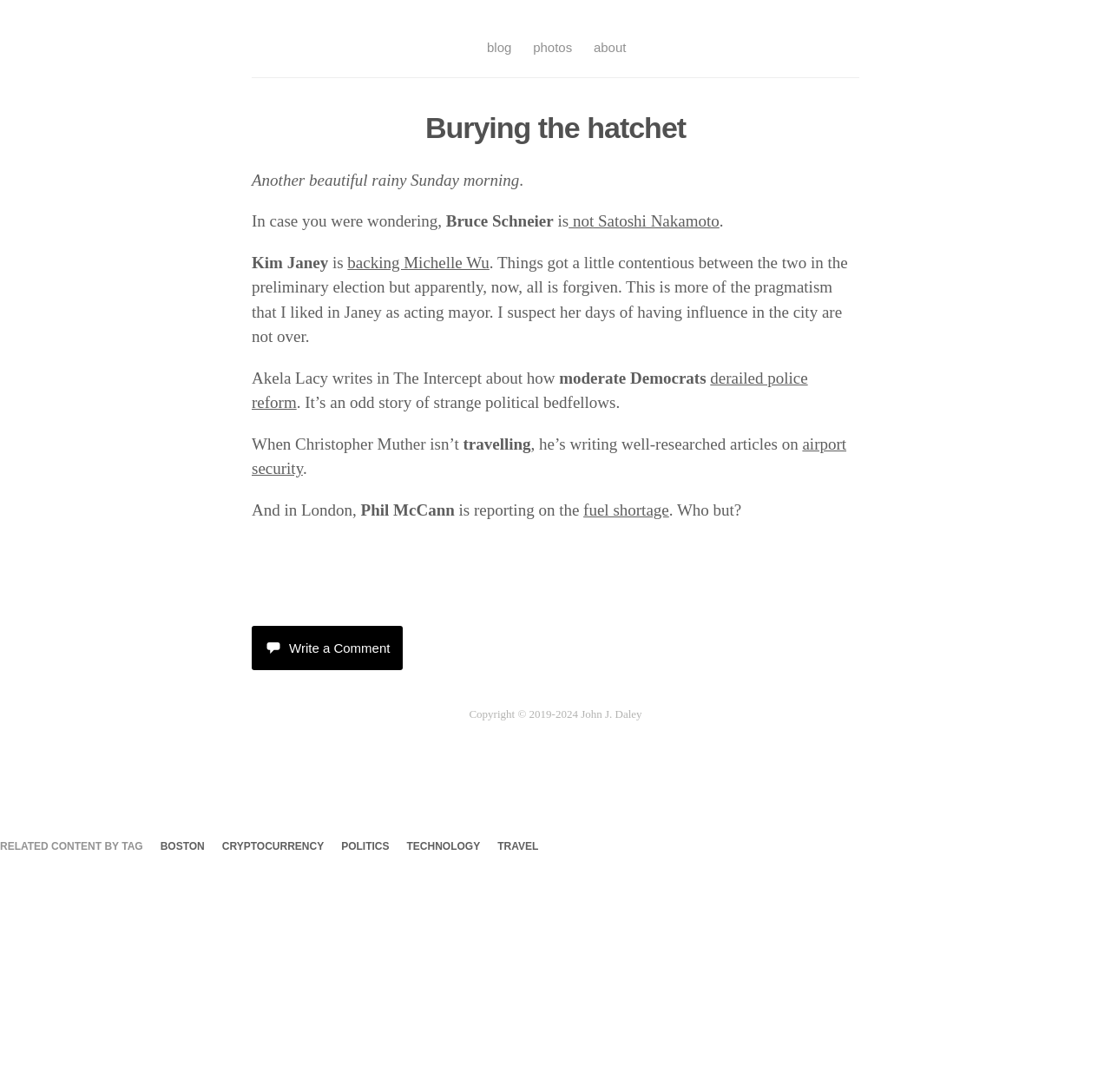Who is backing Michelle Wu?
Look at the image and respond with a one-word or short-phrase answer.

Kim Janey